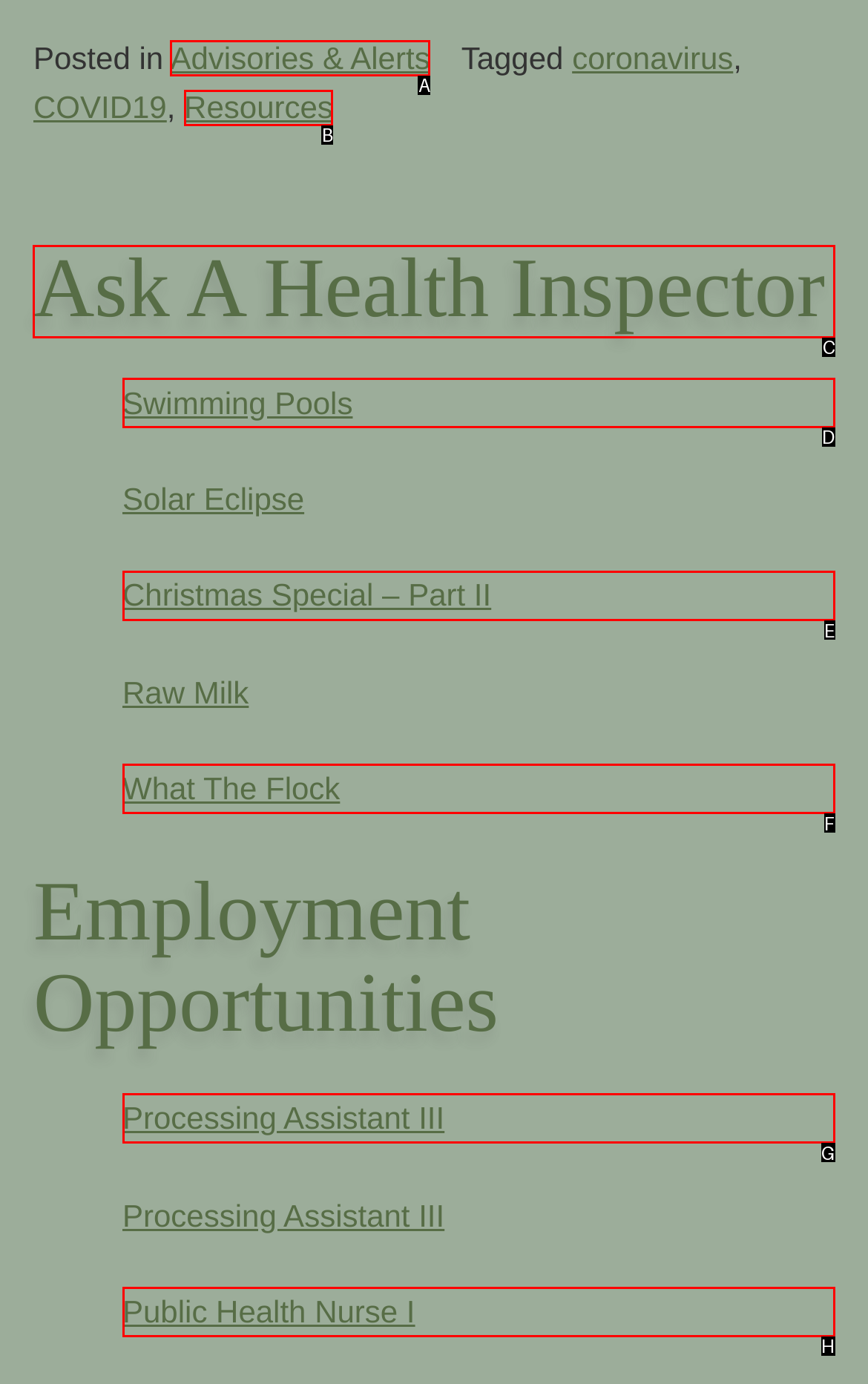For the task: View 'Ask A Health Inspector', identify the HTML element to click.
Provide the letter corresponding to the right choice from the given options.

C